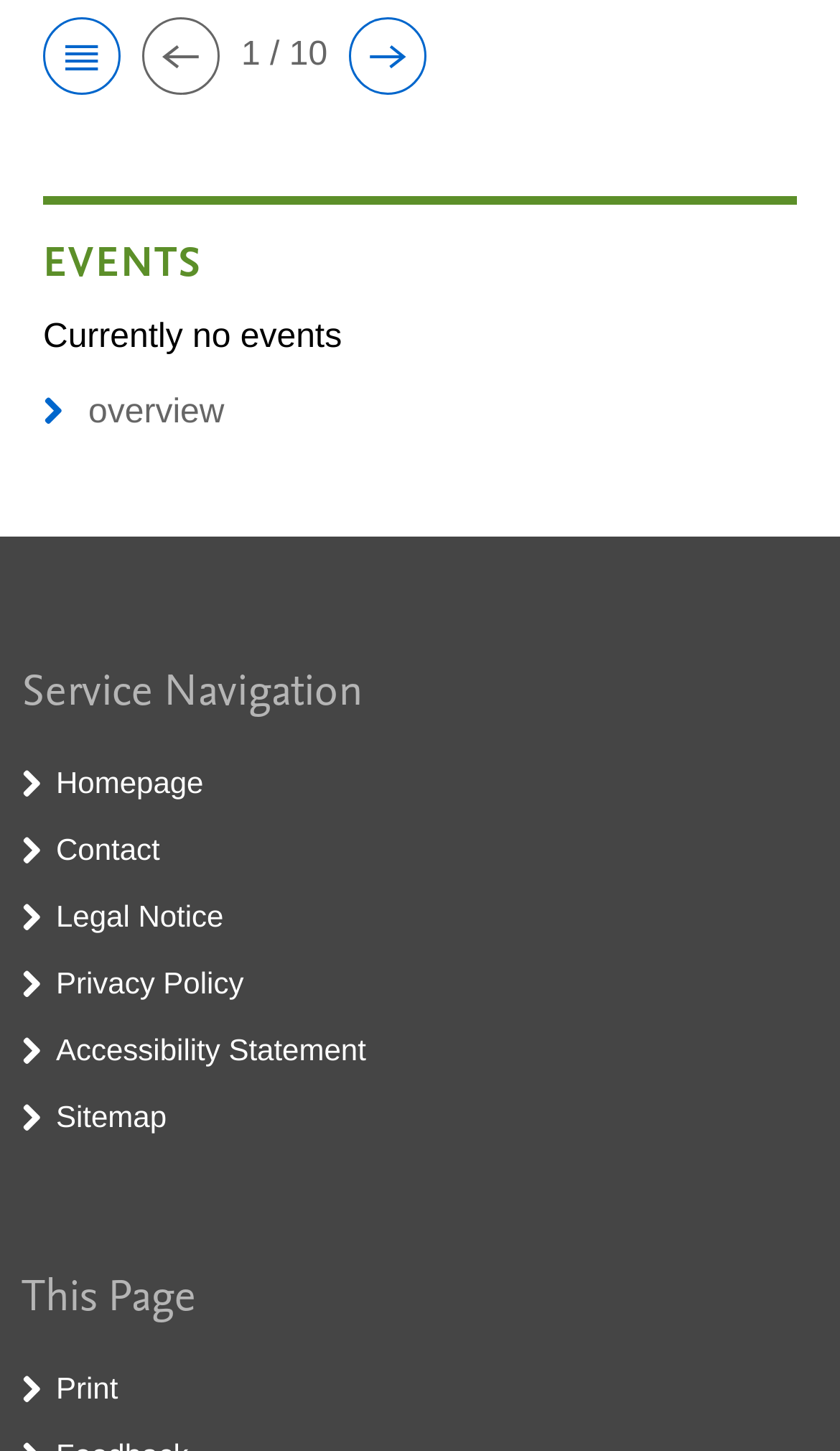How many events are currently listed?
Please answer the question with a single word or phrase, referencing the image.

0